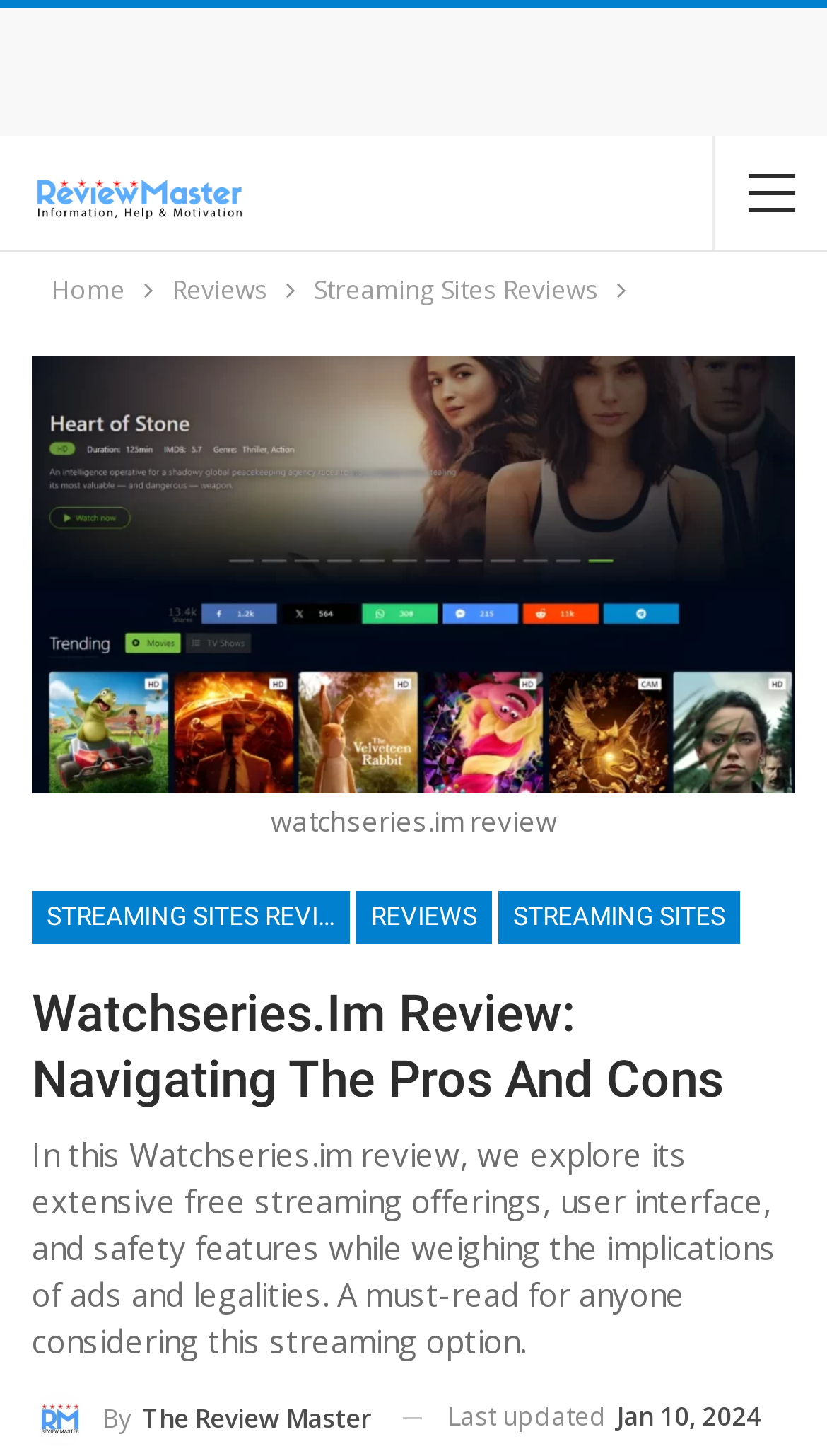Highlight the bounding box coordinates of the element you need to click to perform the following instruction: "Read the review of watchseries.im."

[0.038, 0.38, 0.962, 0.406]